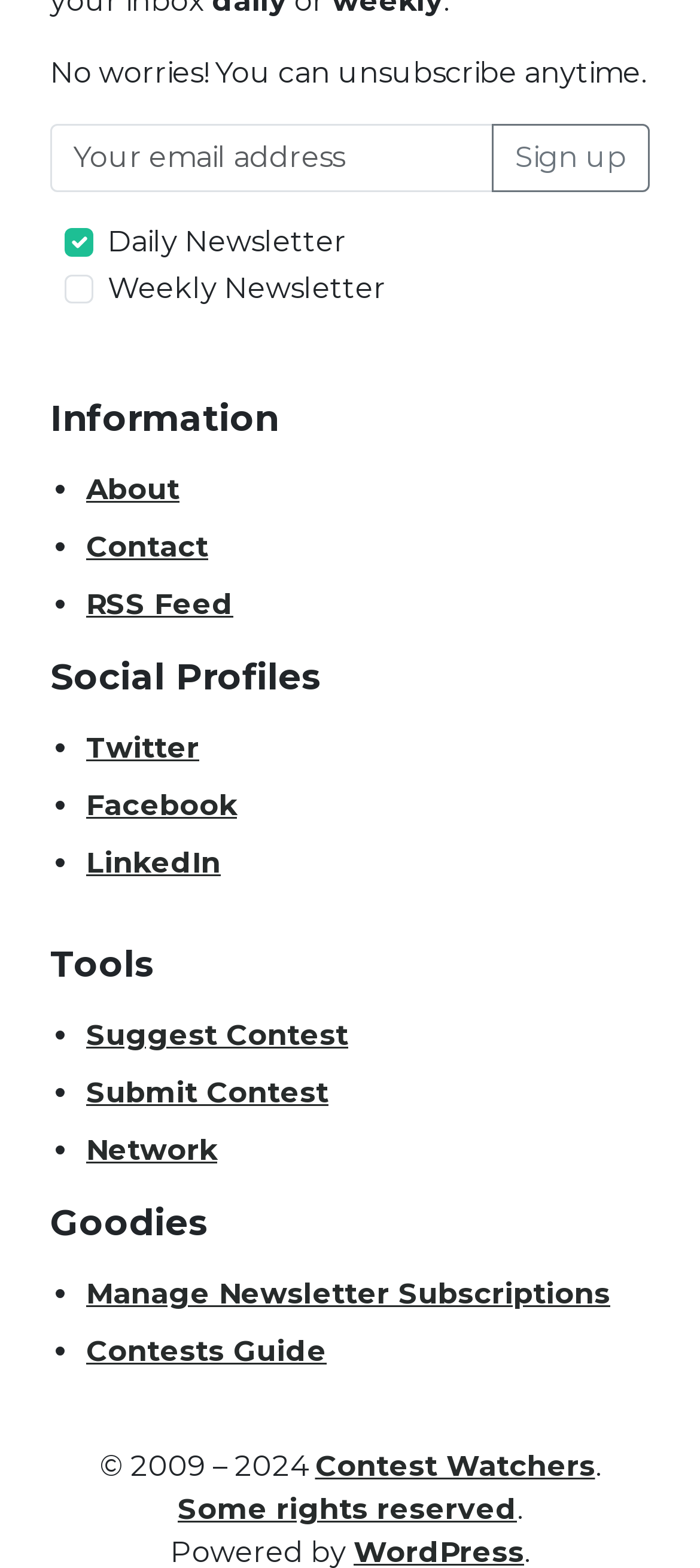Provide the bounding box coordinates for the UI element that is described by this text: "aria-label="Grey Facebook Icon"". The coordinates should be in the form of four float numbers between 0 and 1: [left, top, right, bottom].

None